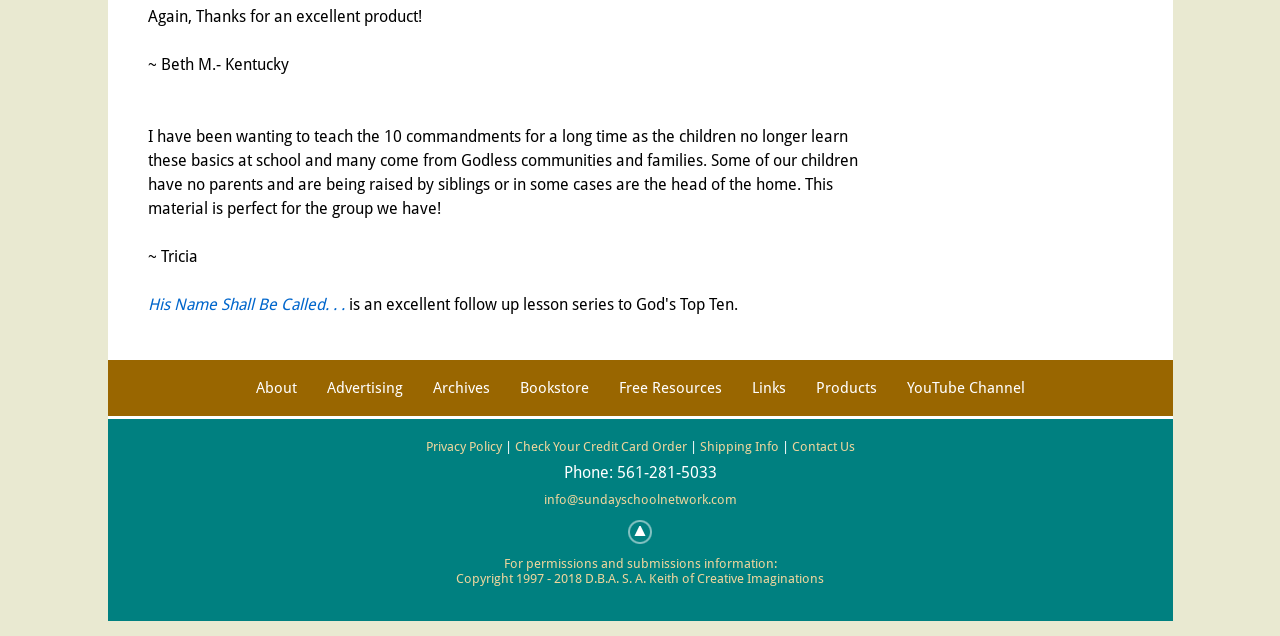Point out the bounding box coordinates of the section to click in order to follow this instruction: "Check 'Shipping Info'".

[0.546, 0.69, 0.608, 0.714]